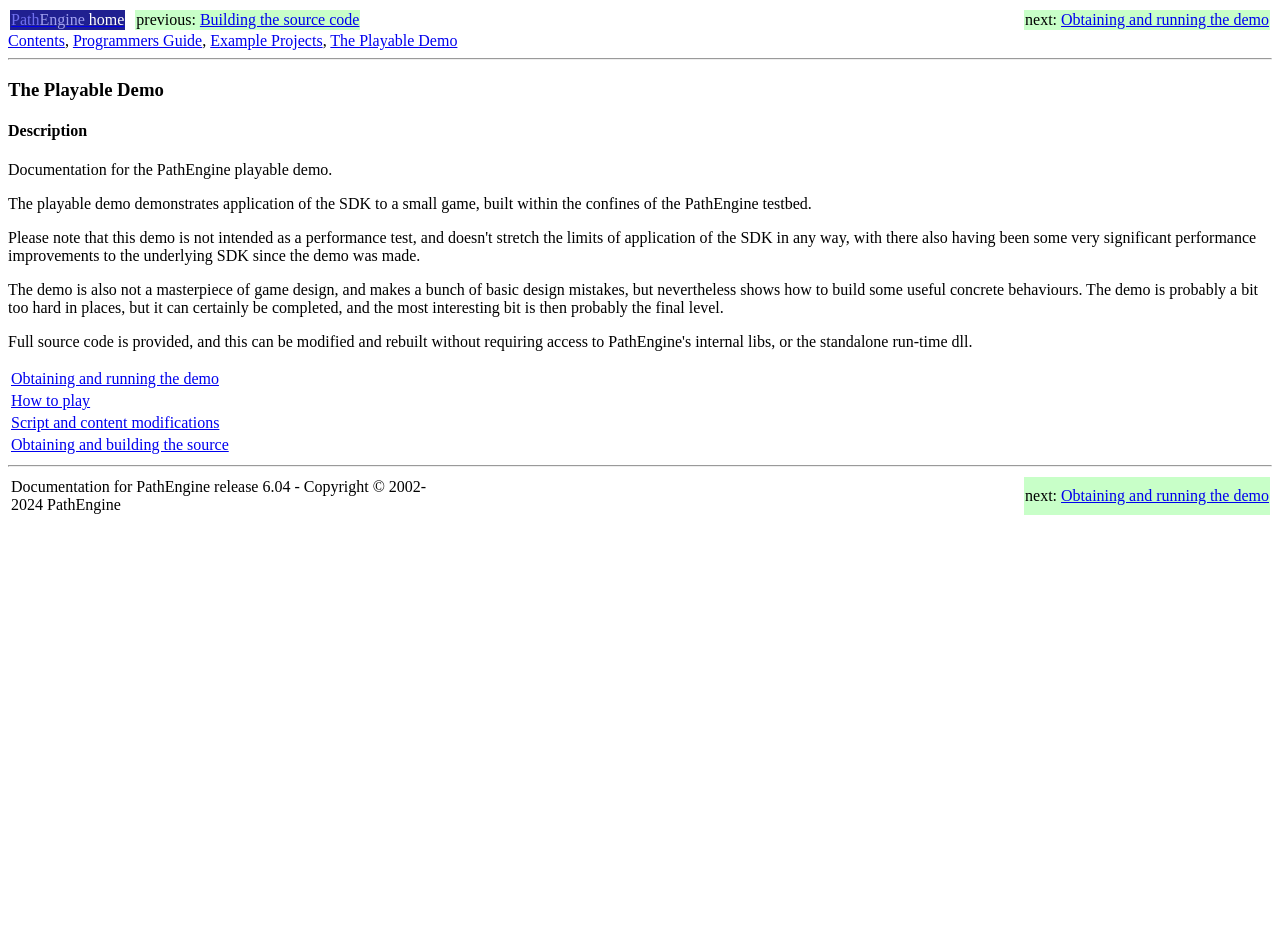Indicate the bounding box coordinates of the clickable region to achieve the following instruction: "Click on PathEngine home."

[0.009, 0.012, 0.097, 0.03]